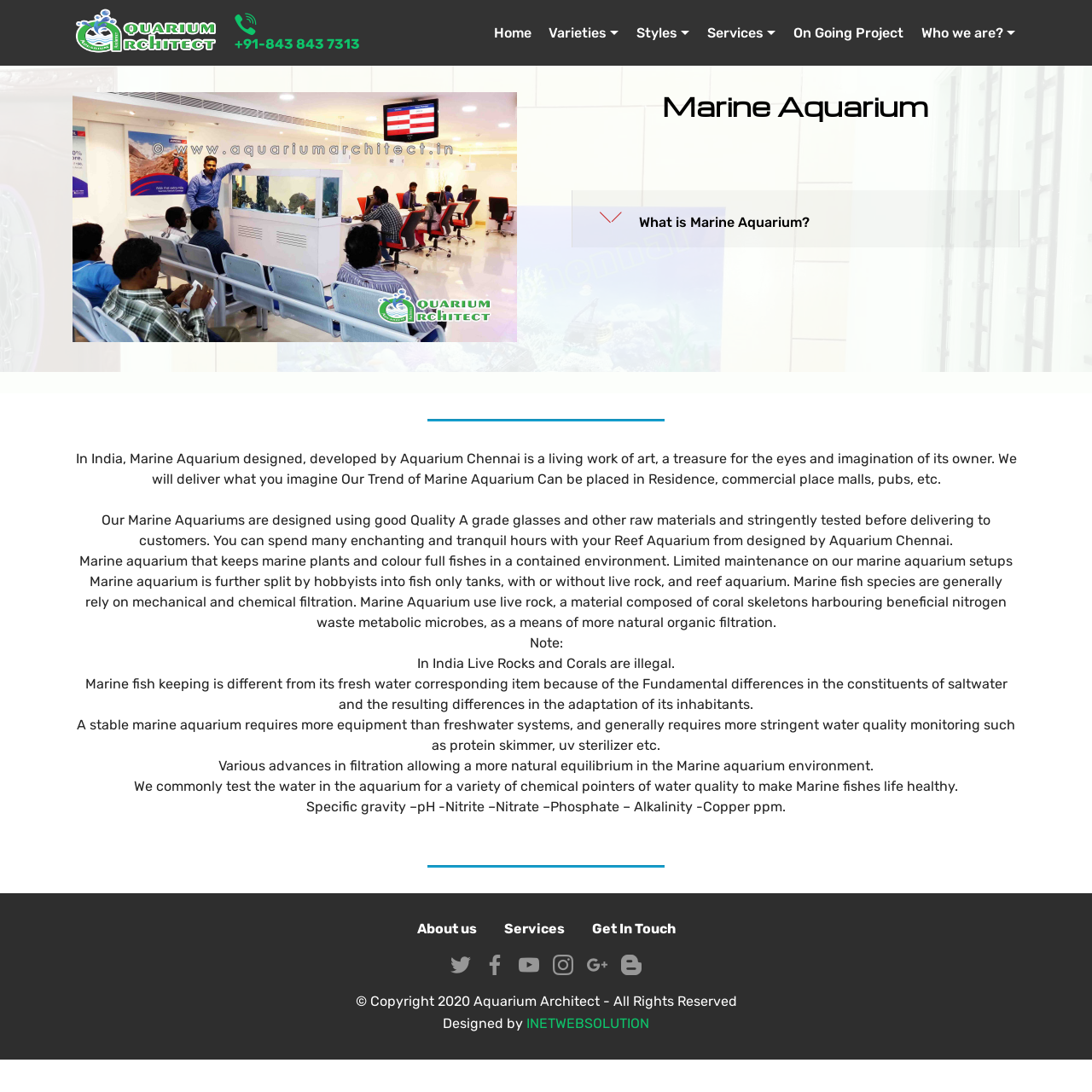Determine the bounding box of the UI element mentioned here: "About us". The coordinates must be in the format [left, top, right, bottom] with values ranging from 0 to 1.

[0.382, 0.843, 0.436, 0.858]